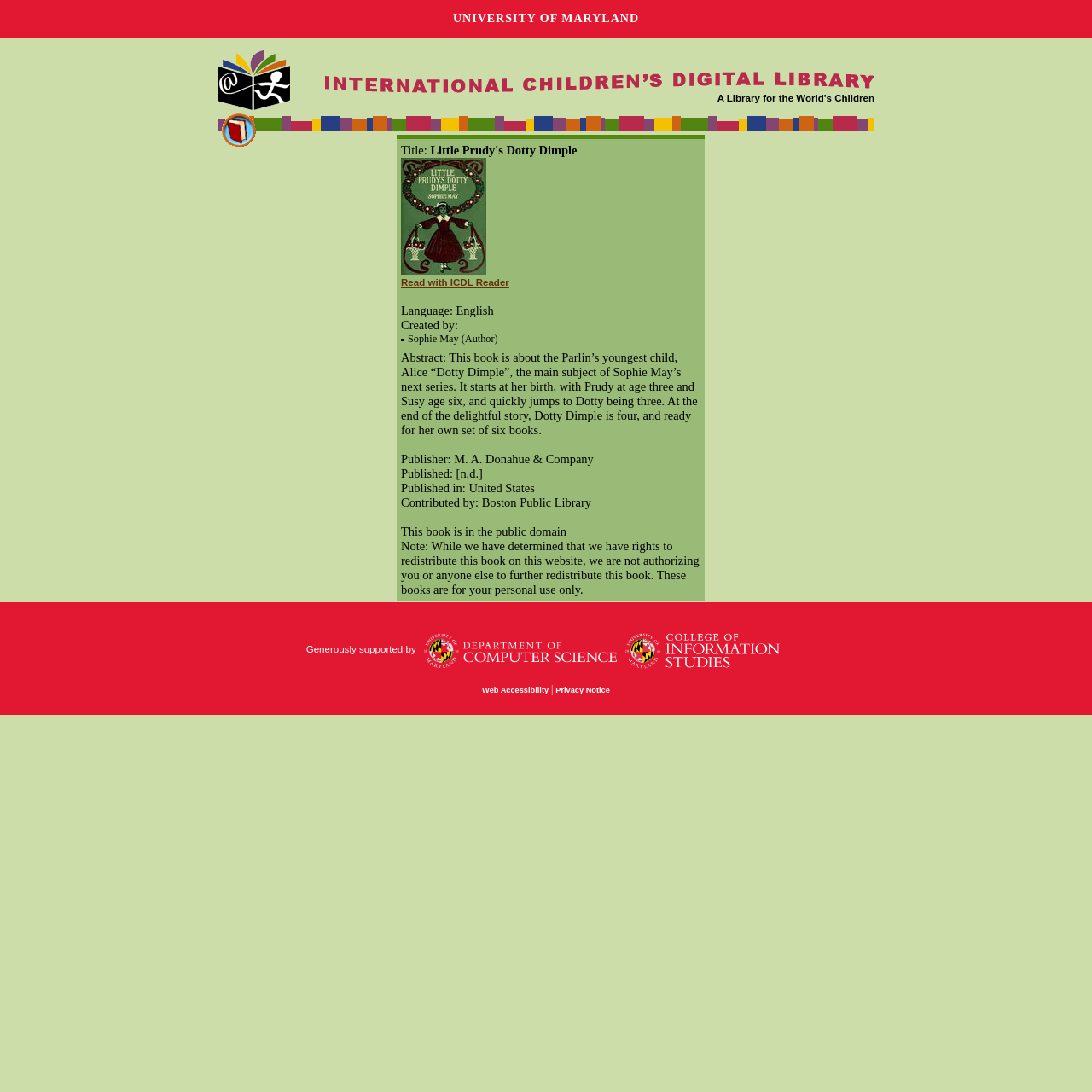Provide the bounding box coordinates of the HTML element described by the text: "alt="ICDL book logo"".

[0.199, 0.09, 0.266, 0.099]